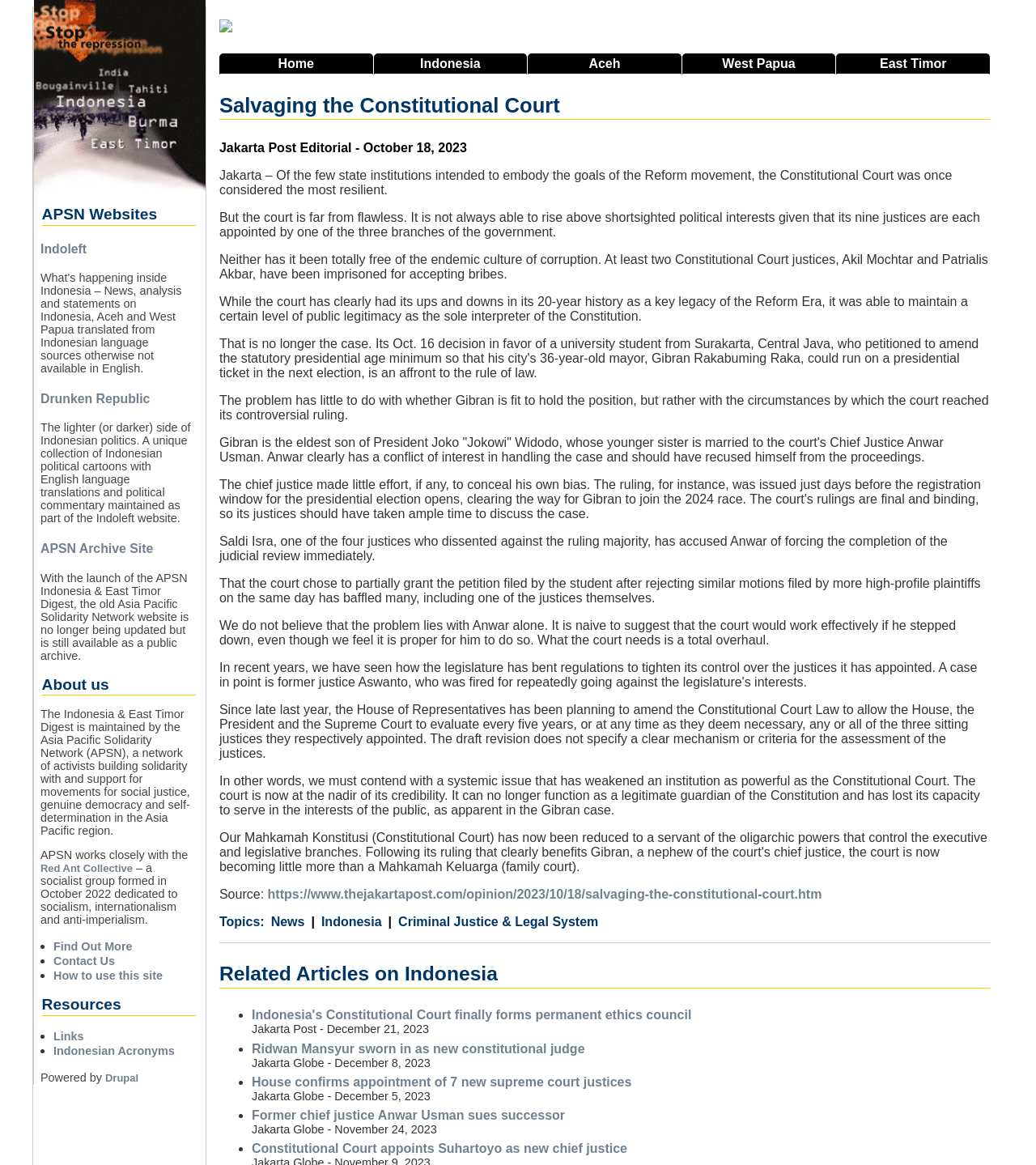Kindly respond to the following question with a single word or a brief phrase: 
What is the name of the website?

APSN